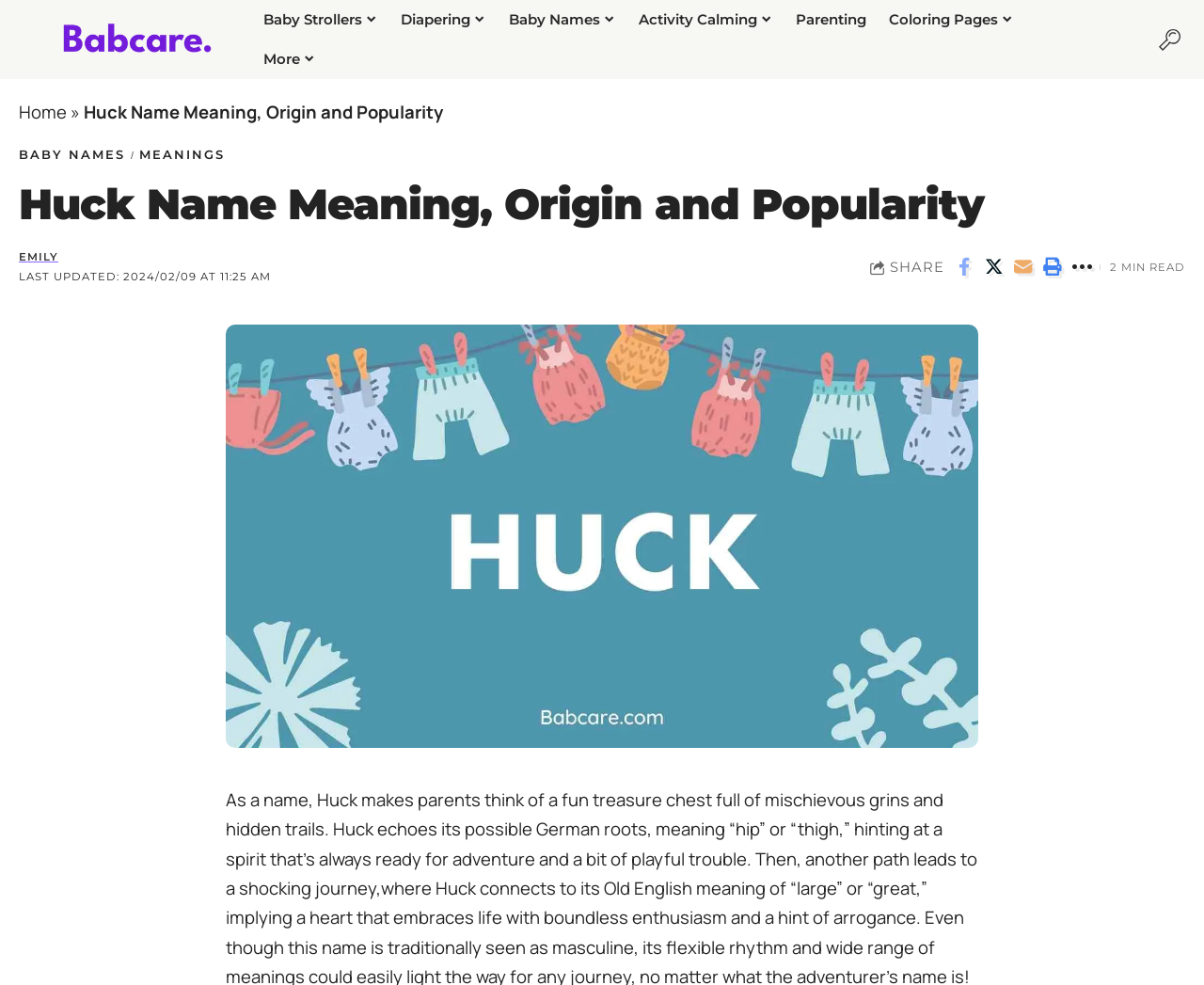Can you specify the bounding box coordinates for the region that should be clicked to fulfill this instruction: "view baby strollers".

[0.209, 0.0, 0.323, 0.04]